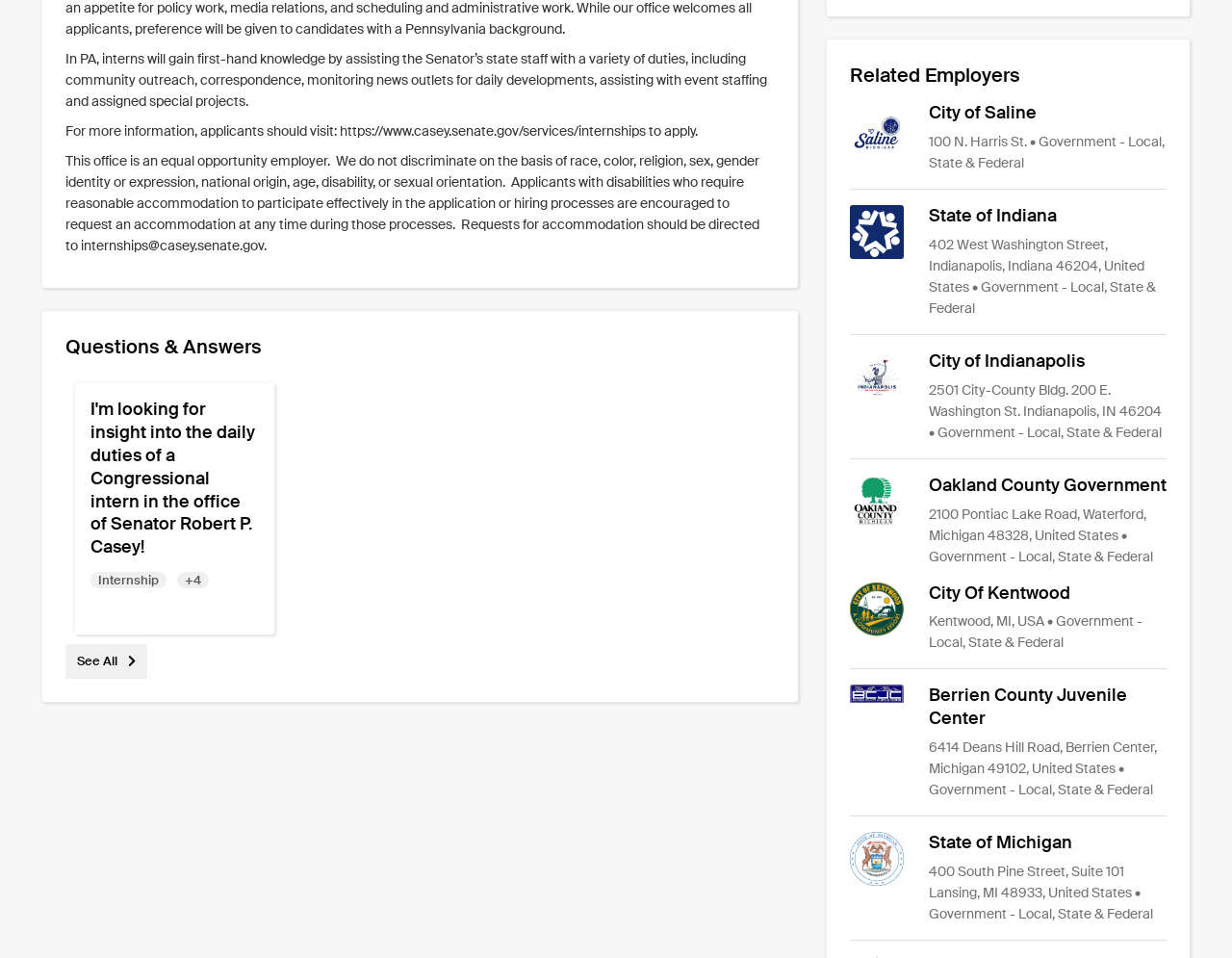Please find the bounding box coordinates in the format (top-left x, top-left y, bottom-right x, bottom-right y) for the given element description. Ensure the coordinates are floating point numbers between 0 and 1. Description: See All

[0.053, 0.681, 0.12, 0.698]